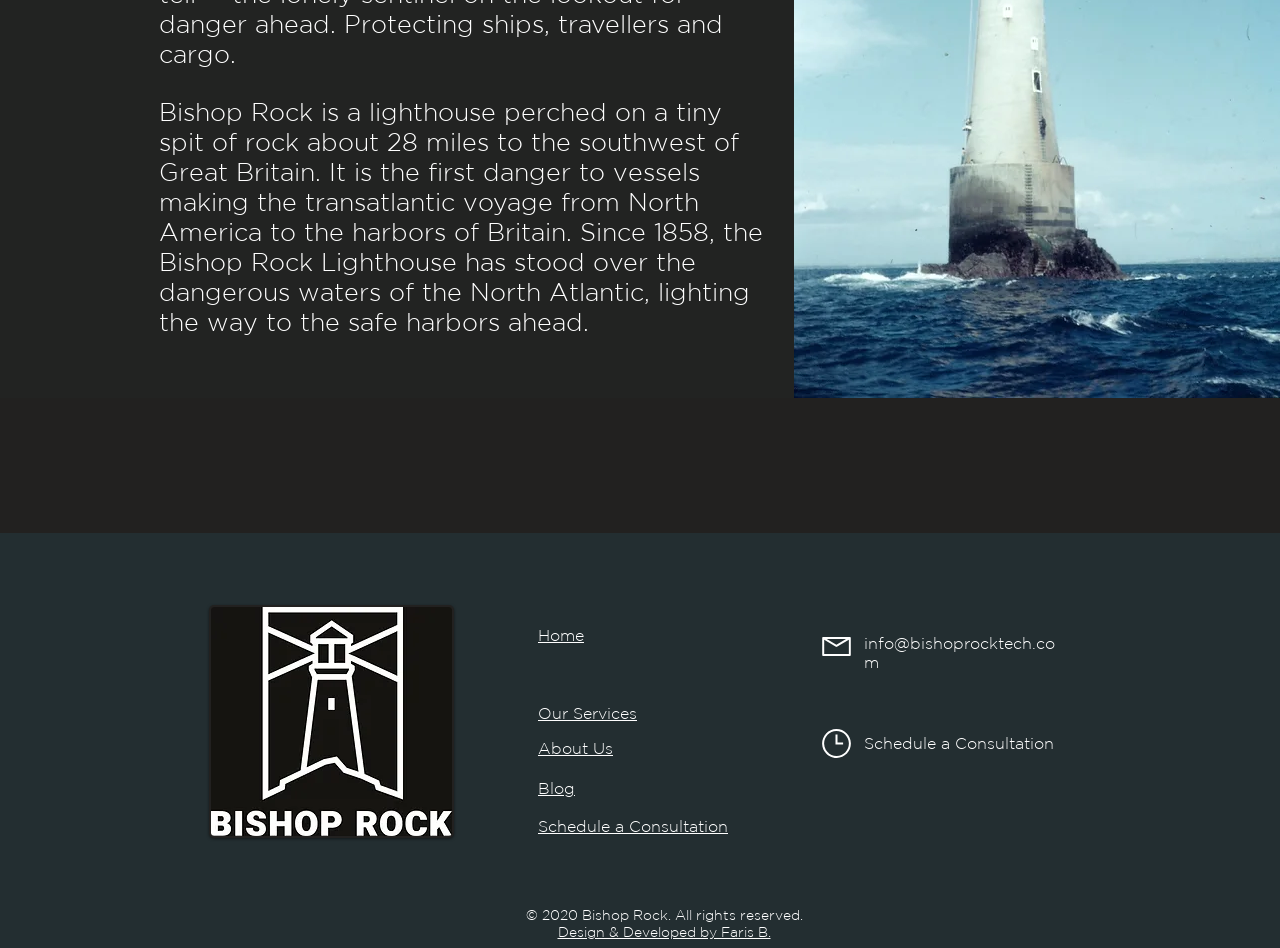Determine the bounding box coordinates for the area that needs to be clicked to fulfill this task: "Contact Bishop Rock via email". The coordinates must be given as four float numbers between 0 and 1, i.e., [left, top, right, bottom].

[0.675, 0.669, 0.824, 0.708]